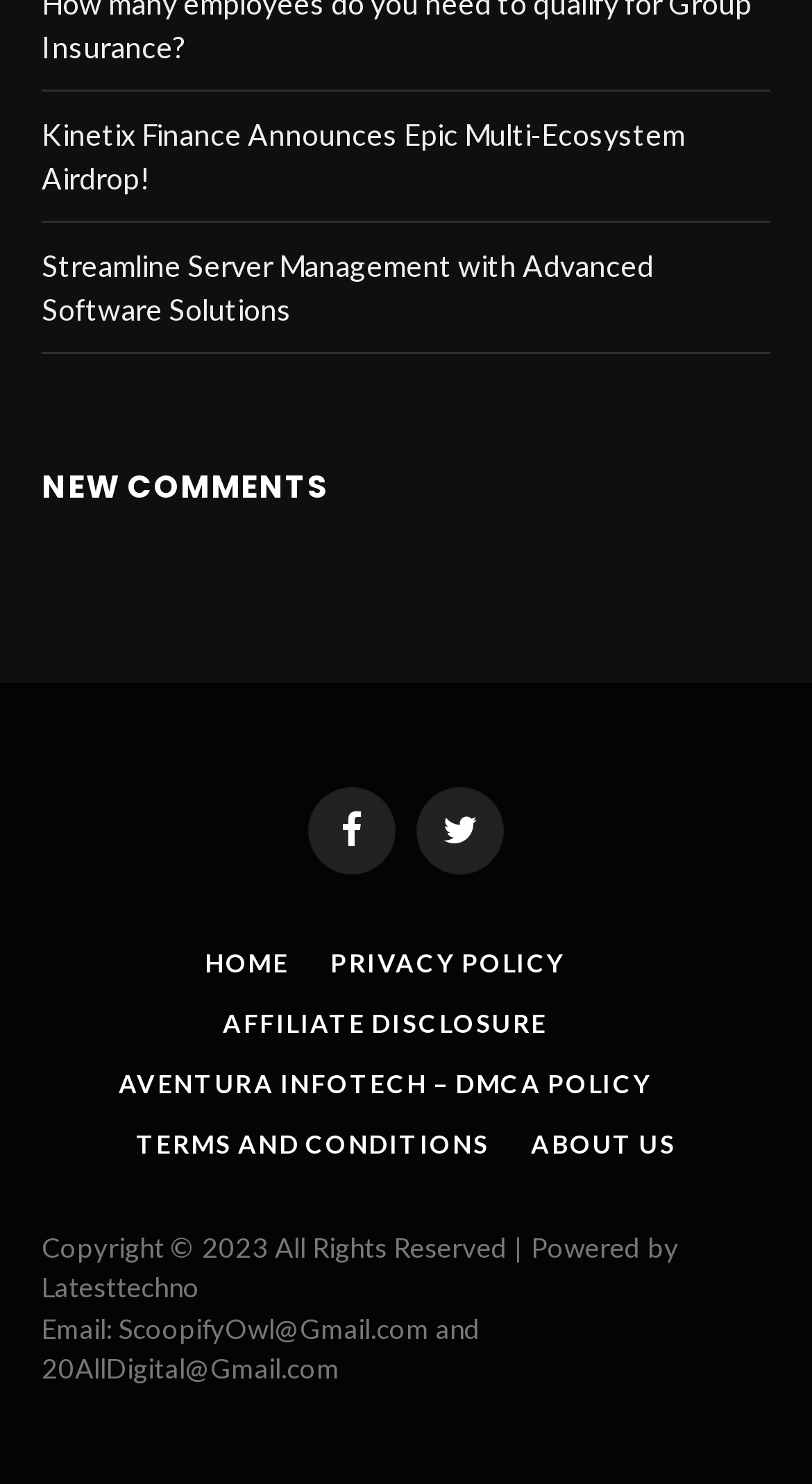Respond to the question below with a single word or phrase:
What is the name of the company powering the website?

Latesttechno